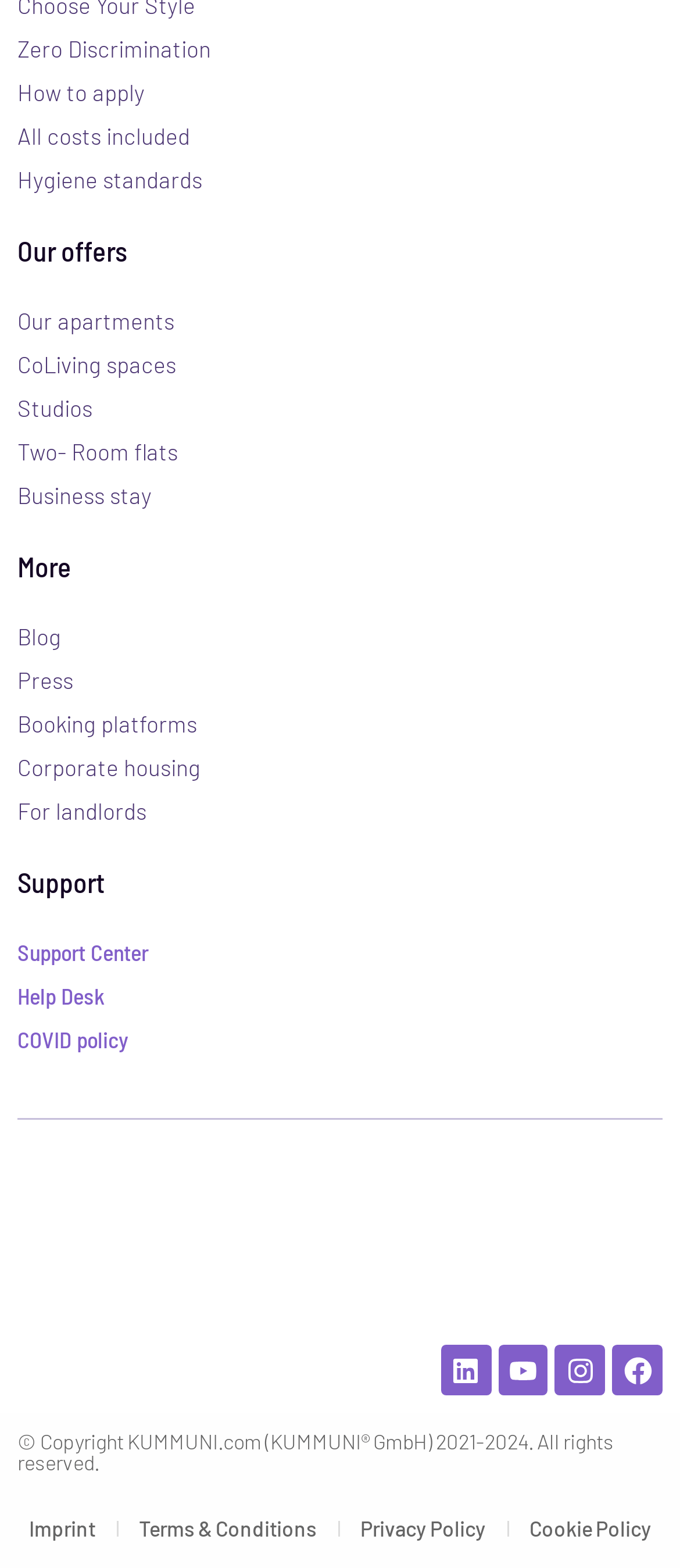Find the bounding box coordinates of the area to click in order to follow the instruction: "Get Support".

[0.026, 0.552, 0.154, 0.573]